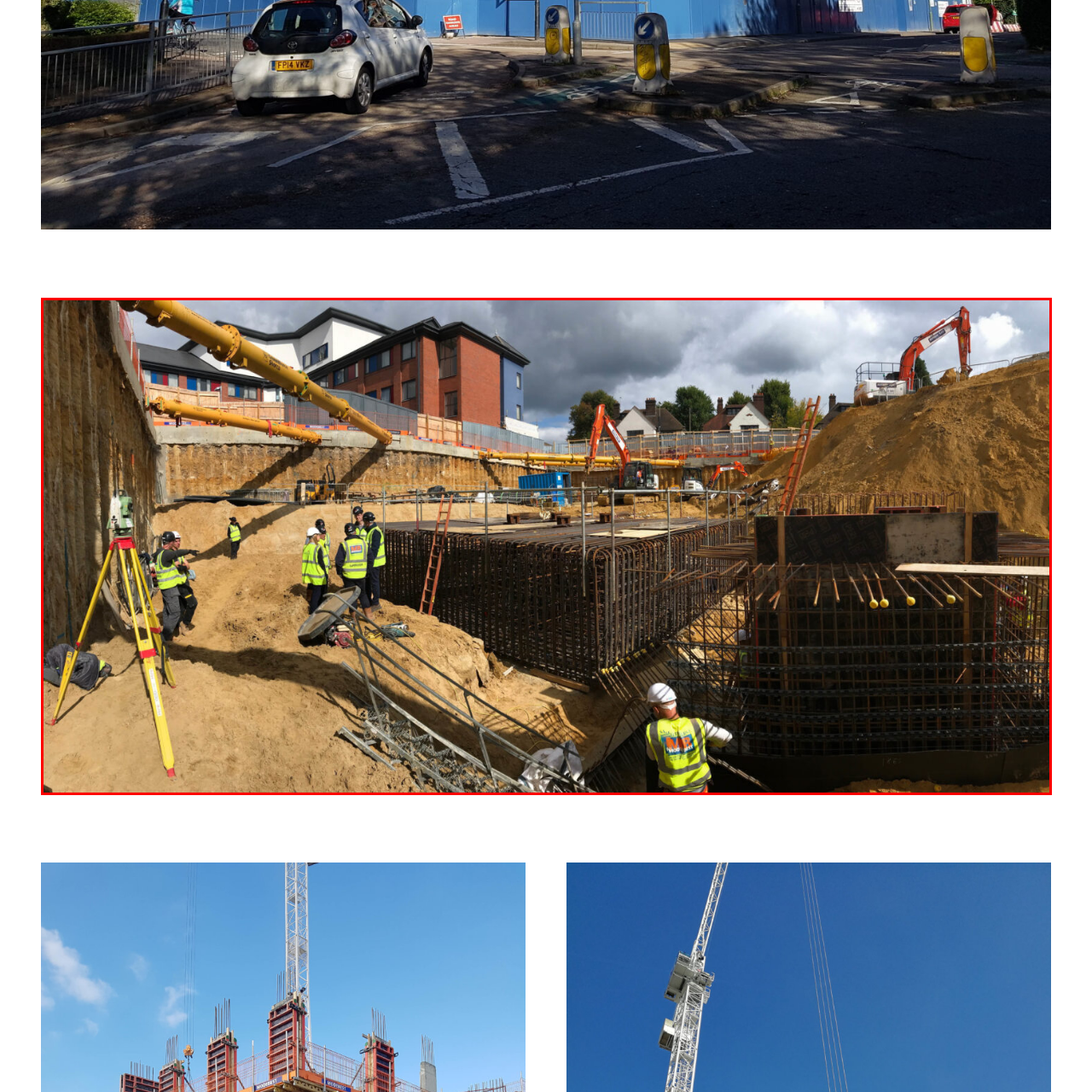Offer an in-depth description of the image encased within the red bounding lines.

The image depicts an active construction site at St. Dunstans in Woking. A group of workers, all wearing high-visibility yellow vests, is gathered on a sandy slope, engaged in what appears to be a discussion or planning session. In the foreground, surveying equipment, including a leveling instrument and a tripod, indicates that precise measurements are being taken, critical for the ongoing construction tasks.

In the background, large machinery, including excavators, is visible, along with rebar structures that have been erected for a foundation. The site is surrounded by safety barriers, with various building materials and containers scattered throughout. The sky is partly cloudy, suggesting a bright day for outdoor work. This scene captures the dynamic environment of modern construction, showcasing teamwork and the intricate processes involved in building development.